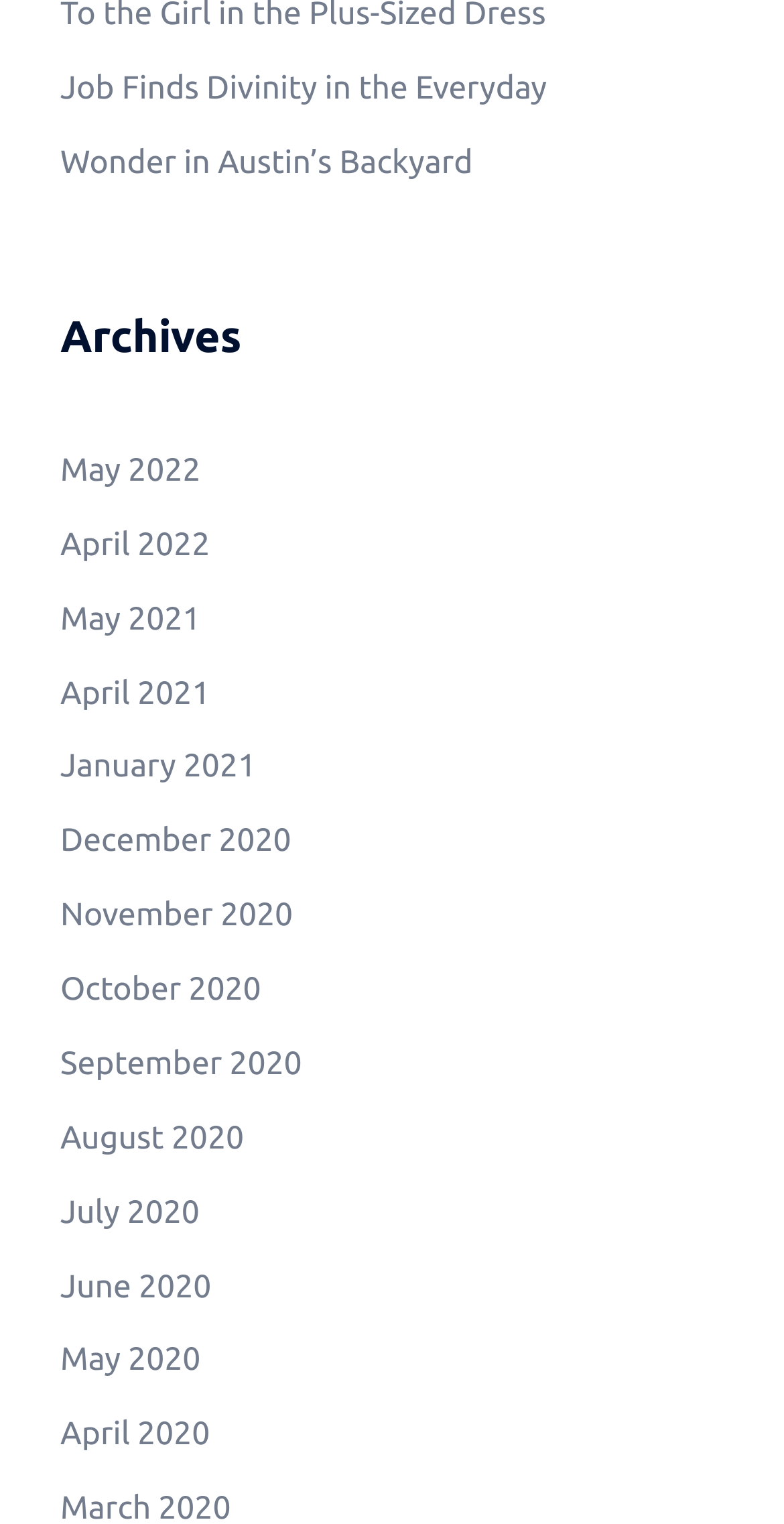Find the bounding box coordinates of the clickable element required to execute the following instruction: "Explore 'Wonder in Austin’s Backyard'". Provide the coordinates as four float numbers between 0 and 1, i.e., [left, top, right, bottom].

[0.077, 0.095, 0.603, 0.119]